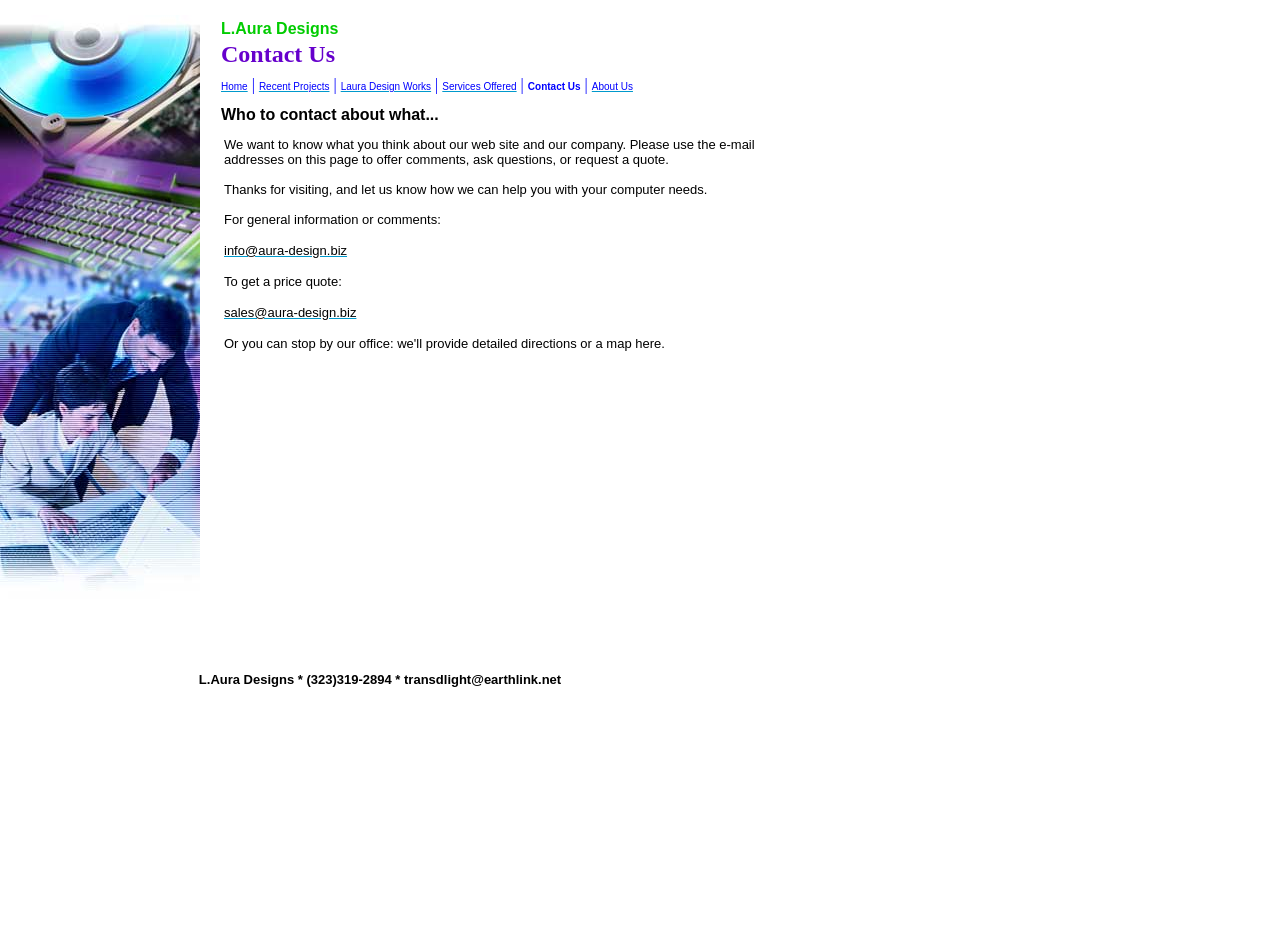Can you provide the bounding box coordinates for the element that should be clicked to implement the instruction: "Click the 'Contact Us' link"?

[0.412, 0.086, 0.454, 0.097]